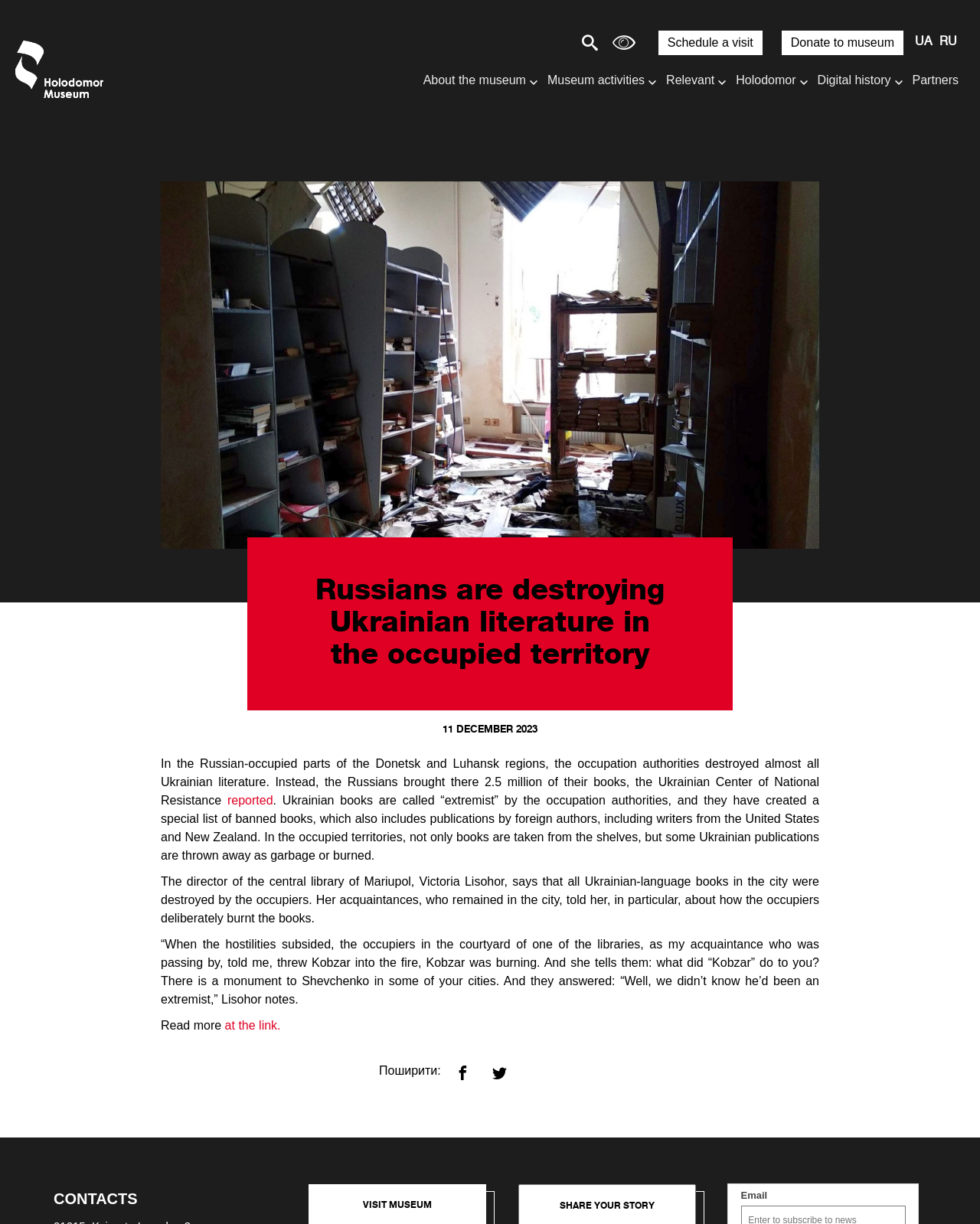Please find the main title text of this webpage.

Russians are destroying Ukrainian literature in the occupied territory